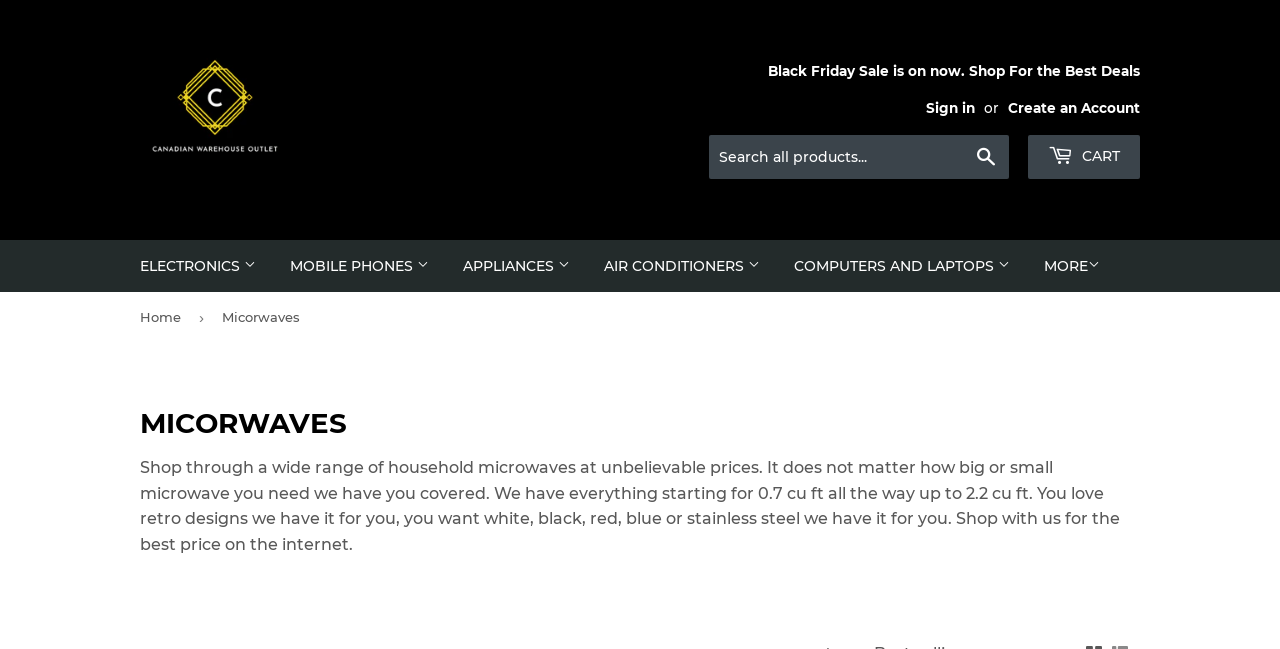Please mark the clickable region by giving the bounding box coordinates needed to complete this instruction: "Search for products".

[0.554, 0.208, 0.788, 0.275]